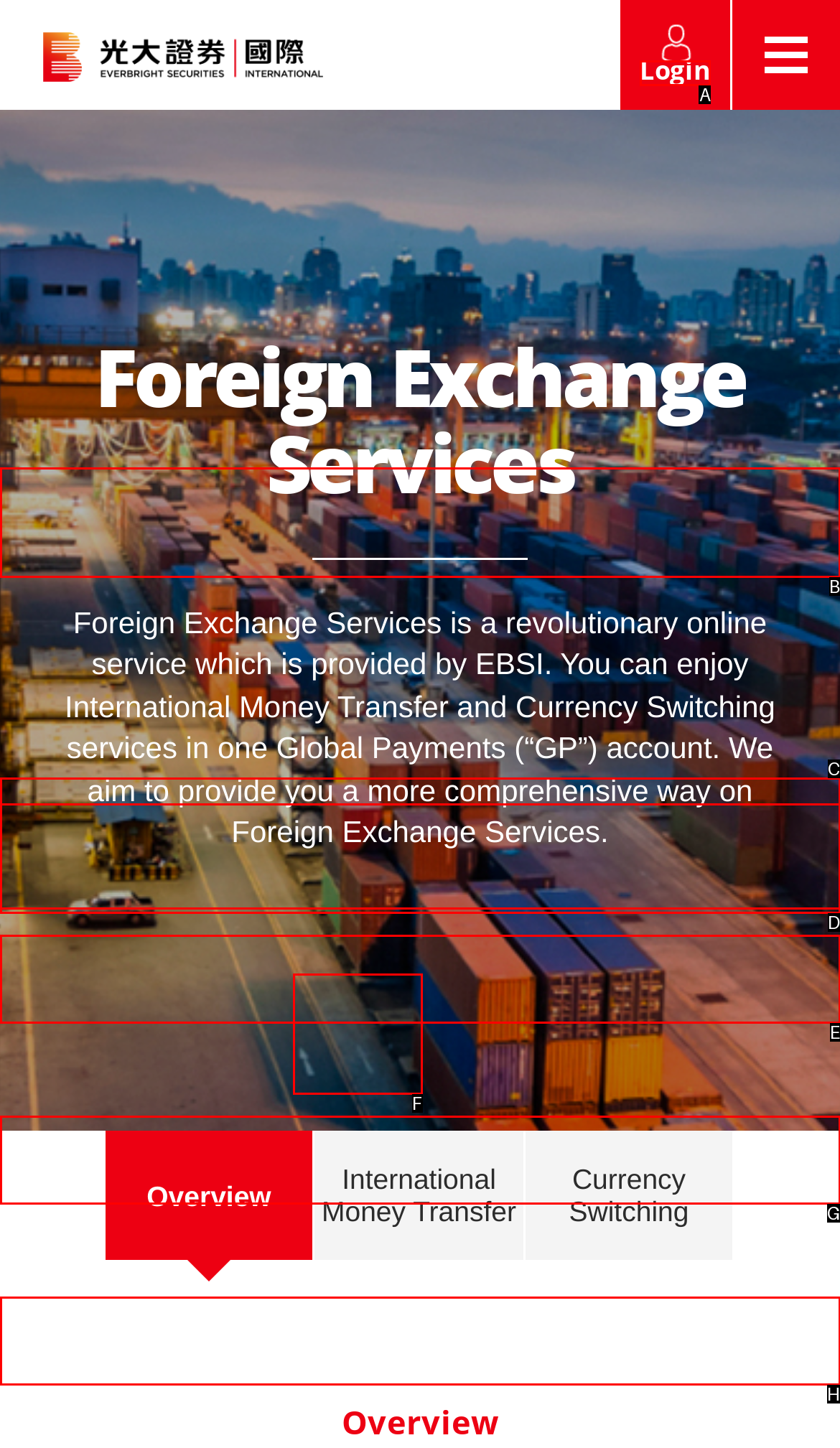Tell me which UI element to click to fulfill the given task: Login to the account. Respond with the letter of the correct option directly.

A